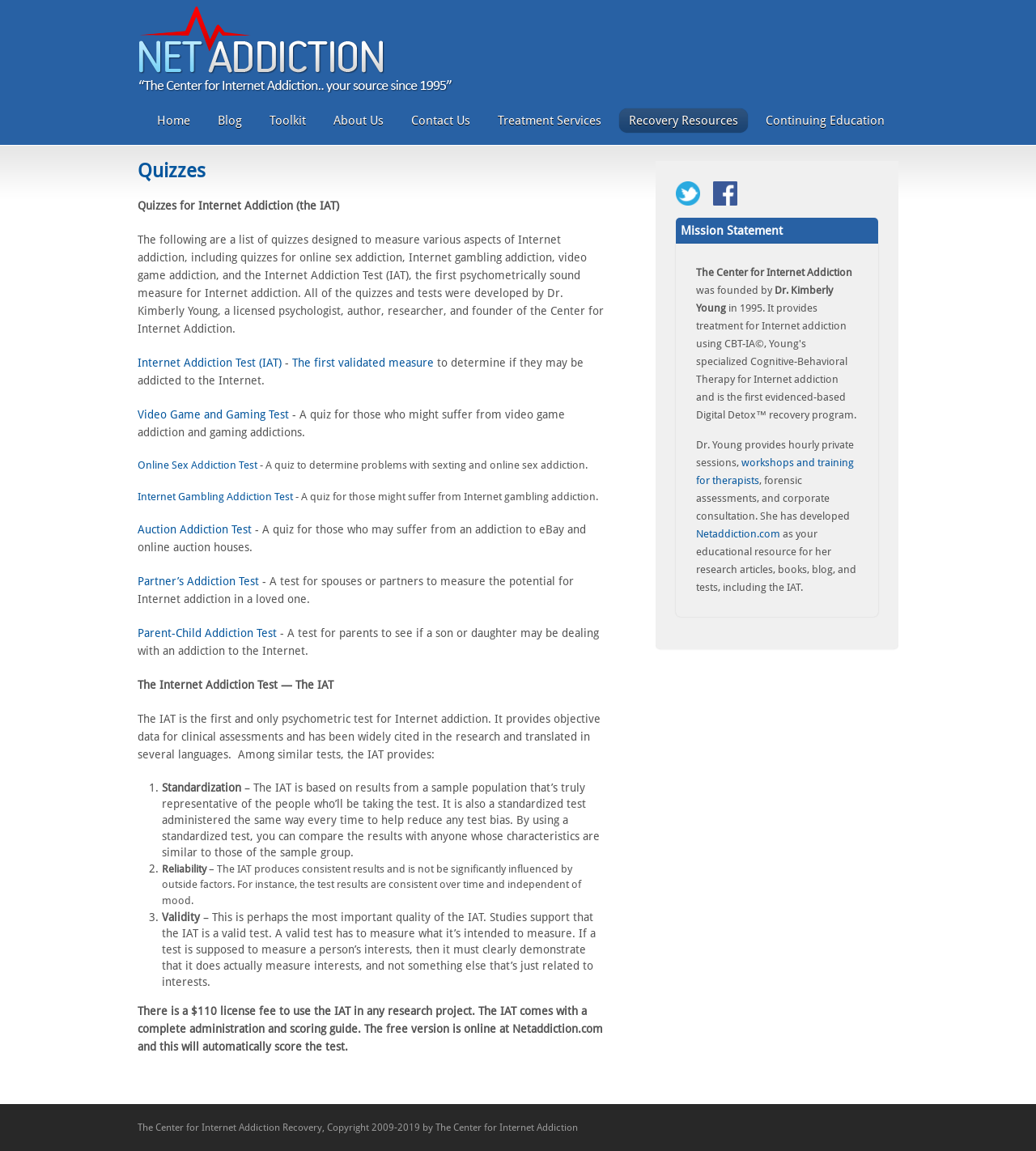Who founded the Center for Internet Addiction?
Please respond to the question with a detailed and informative answer.

The webpage states that the Center for Internet Addiction was founded by Dr. Kimberly Young, a licensed psychologist, author, researcher, and founder of the Center for Internet Addiction.